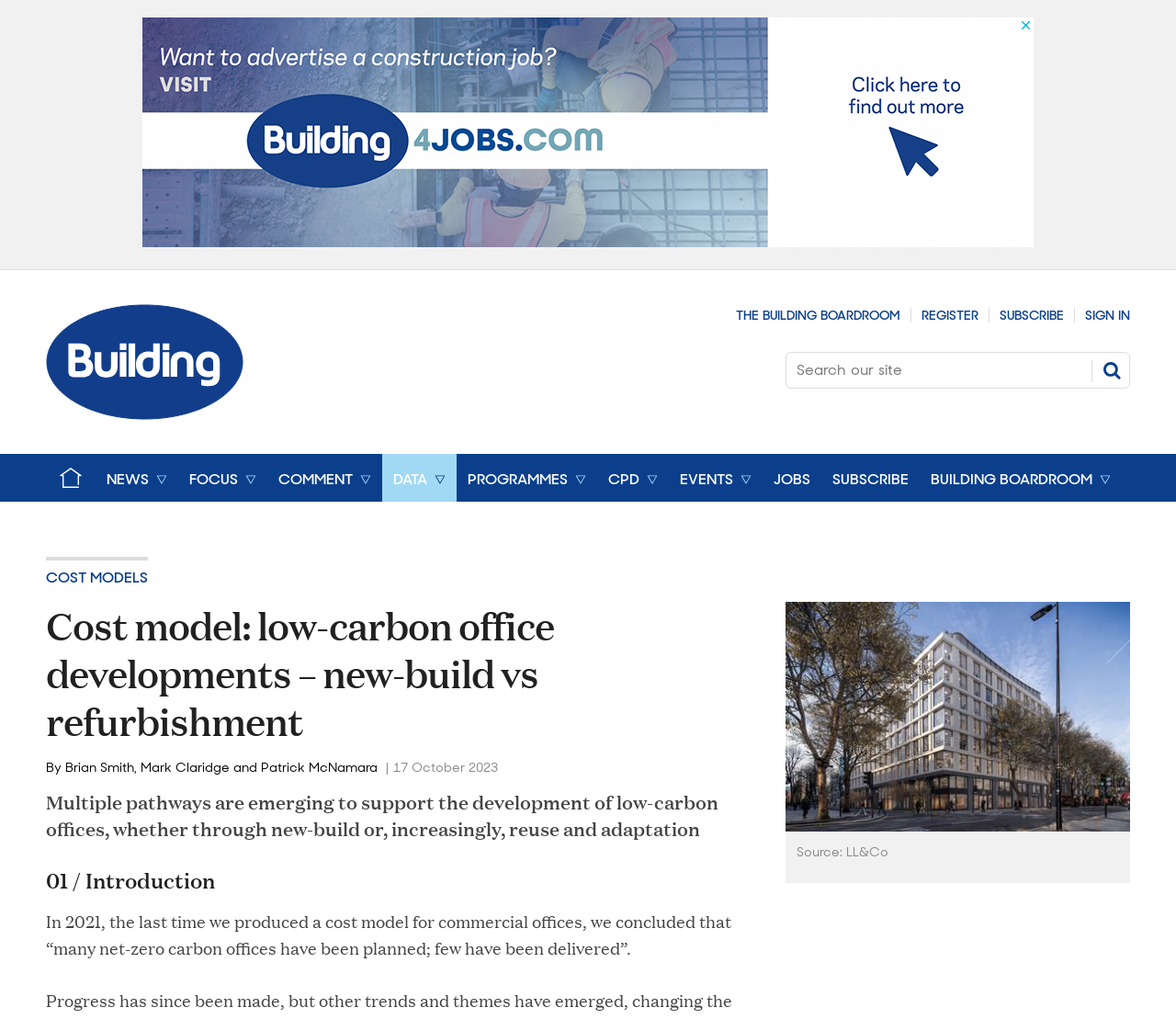Find and extract the text of the primary heading on the webpage.

Cost model: low-carbon office developments – new-build vs refurbishment